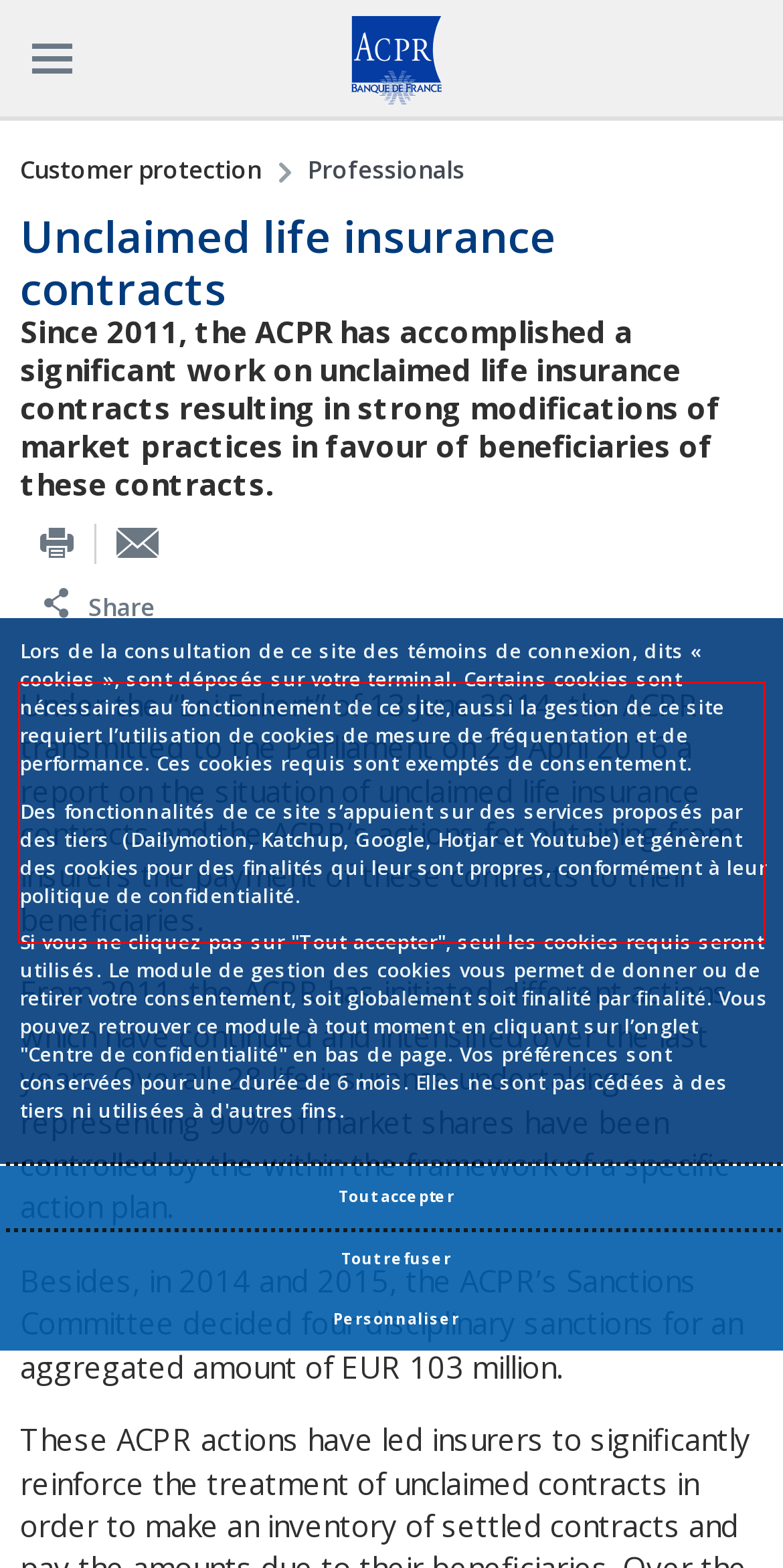The screenshot you have been given contains a UI element surrounded by a red rectangle. Use OCR to read and extract the text inside this red rectangle.

Under the “Loi Eckert” of 13 June 2014, the ACPR transmitted to the Parliament on 29 April 2016 a report on the situation of unclaimed life insurance contracts and the ACPR’s actions for obtaining from insurers the payment of these contracts to their beneficiaries.